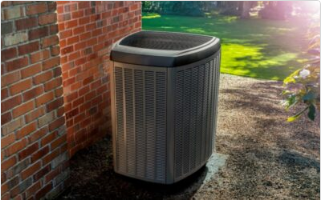What is the purpose of the HVAC system?
Provide a fully detailed and comprehensive answer to the question.

According to the caption, the HVAC system is designed to enhance air quality and comfort inside the home by efficiently circulating air, promoting proper ventilation, and expelling unwanted airborne pollutants.